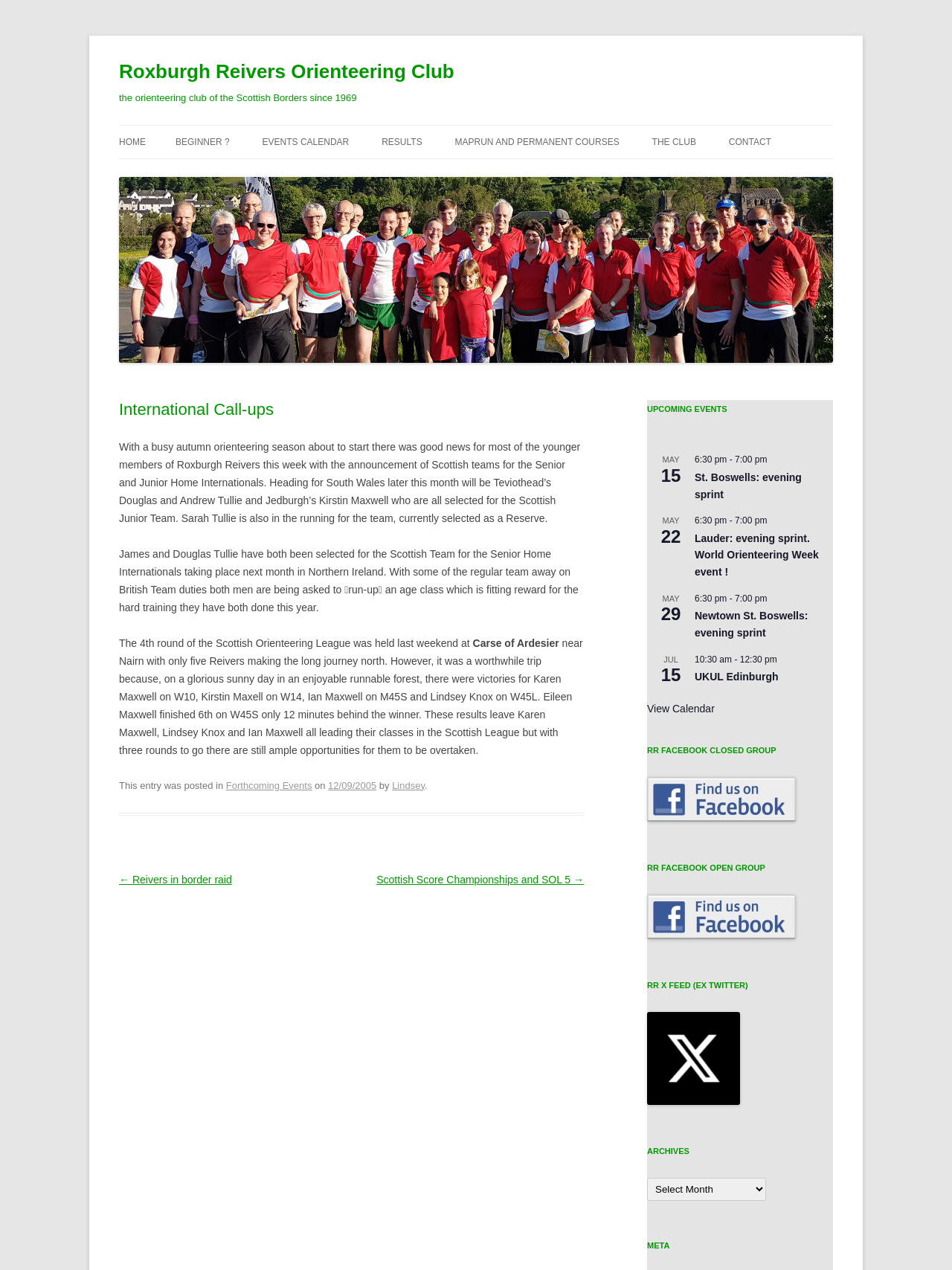Kindly respond to the following question with a single word or a brief phrase: 
How many articles are there in the main content section?

2